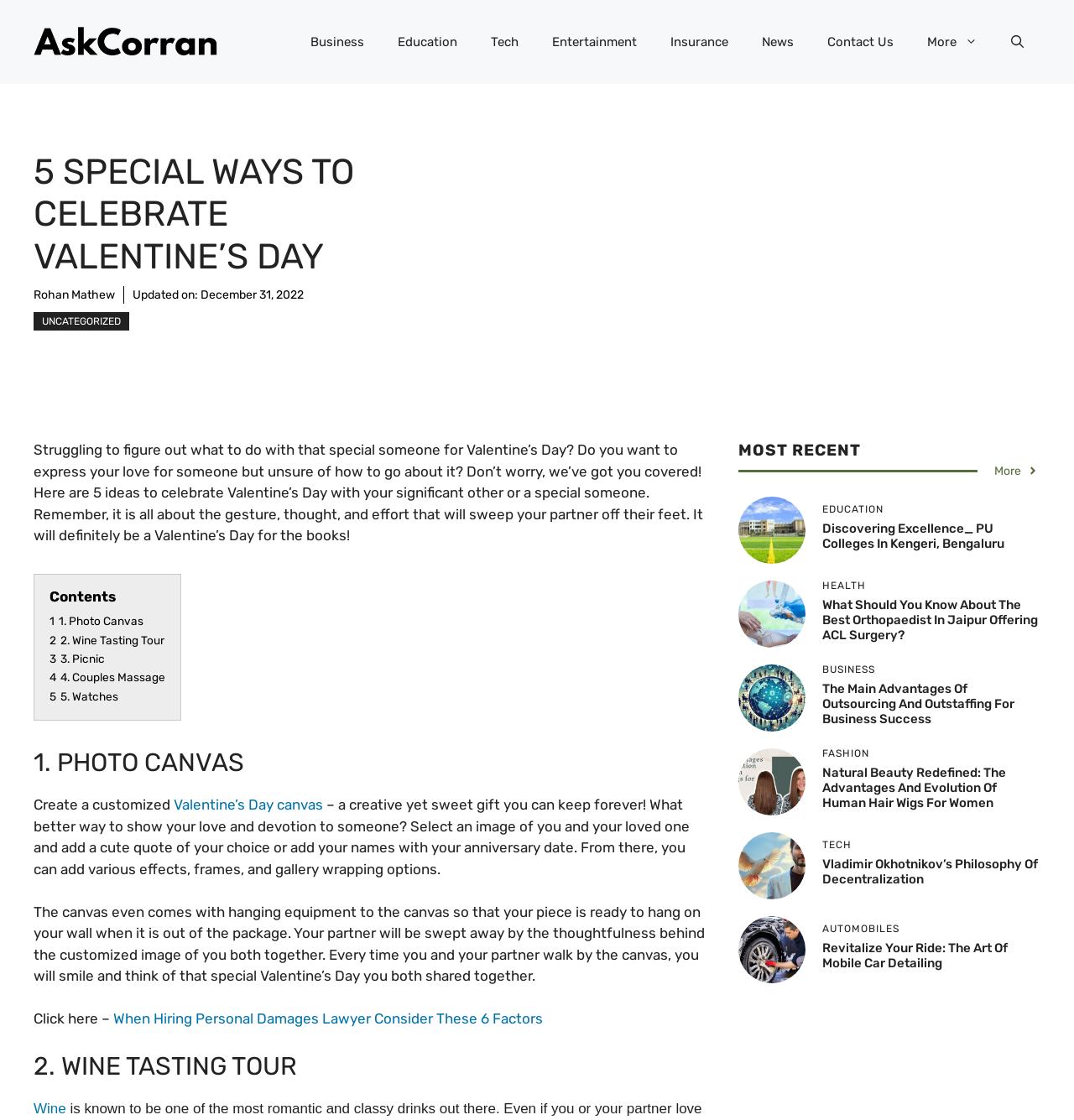Locate the primary headline on the webpage and provide its text.

5 SPECIAL WAYS TO CELEBRATE VALENTINE’S DAY